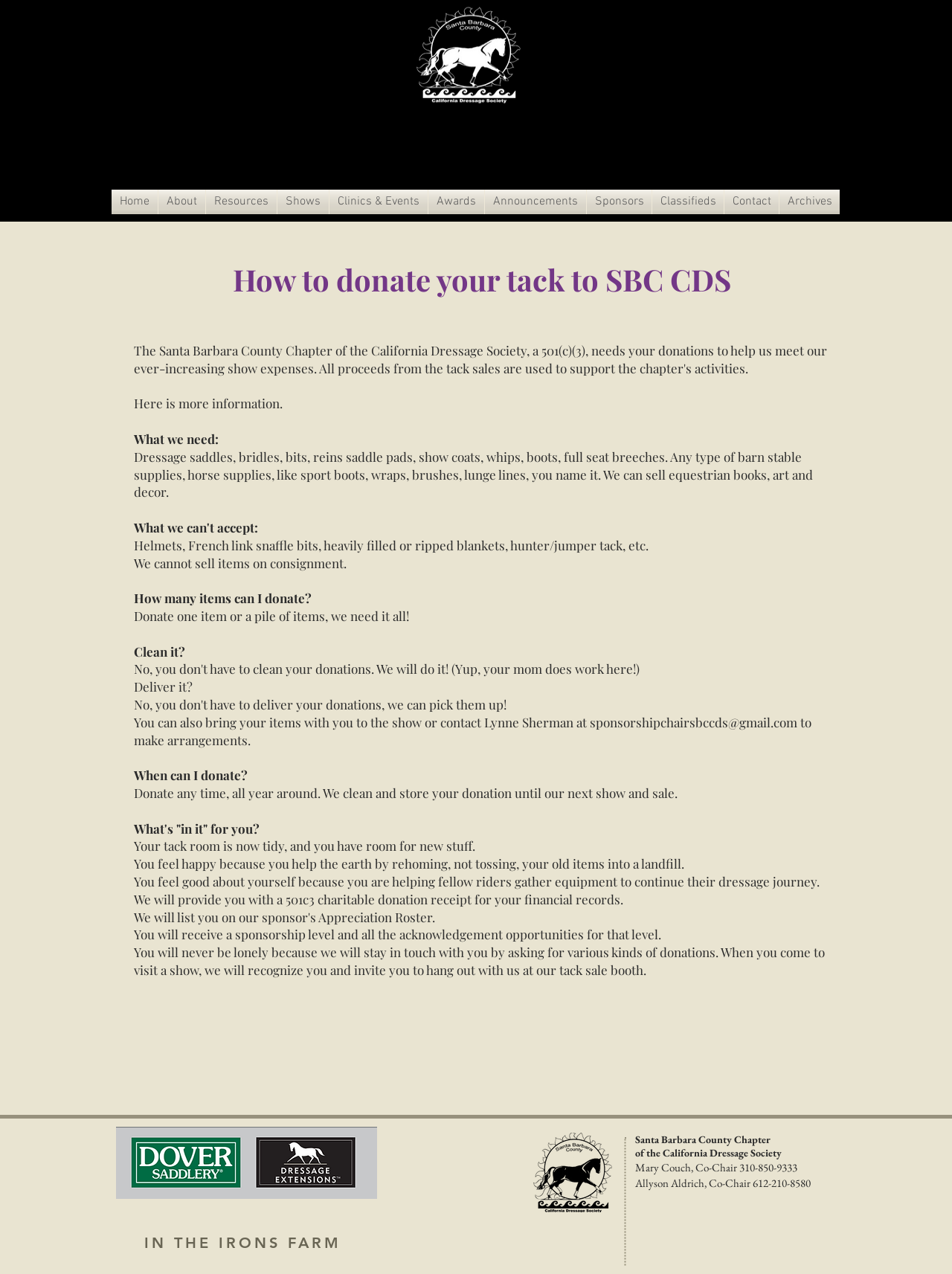Provide the bounding box coordinates of the HTML element described as: "Impressum". The bounding box coordinates should be four float numbers between 0 and 1, i.e., [left, top, right, bottom].

None